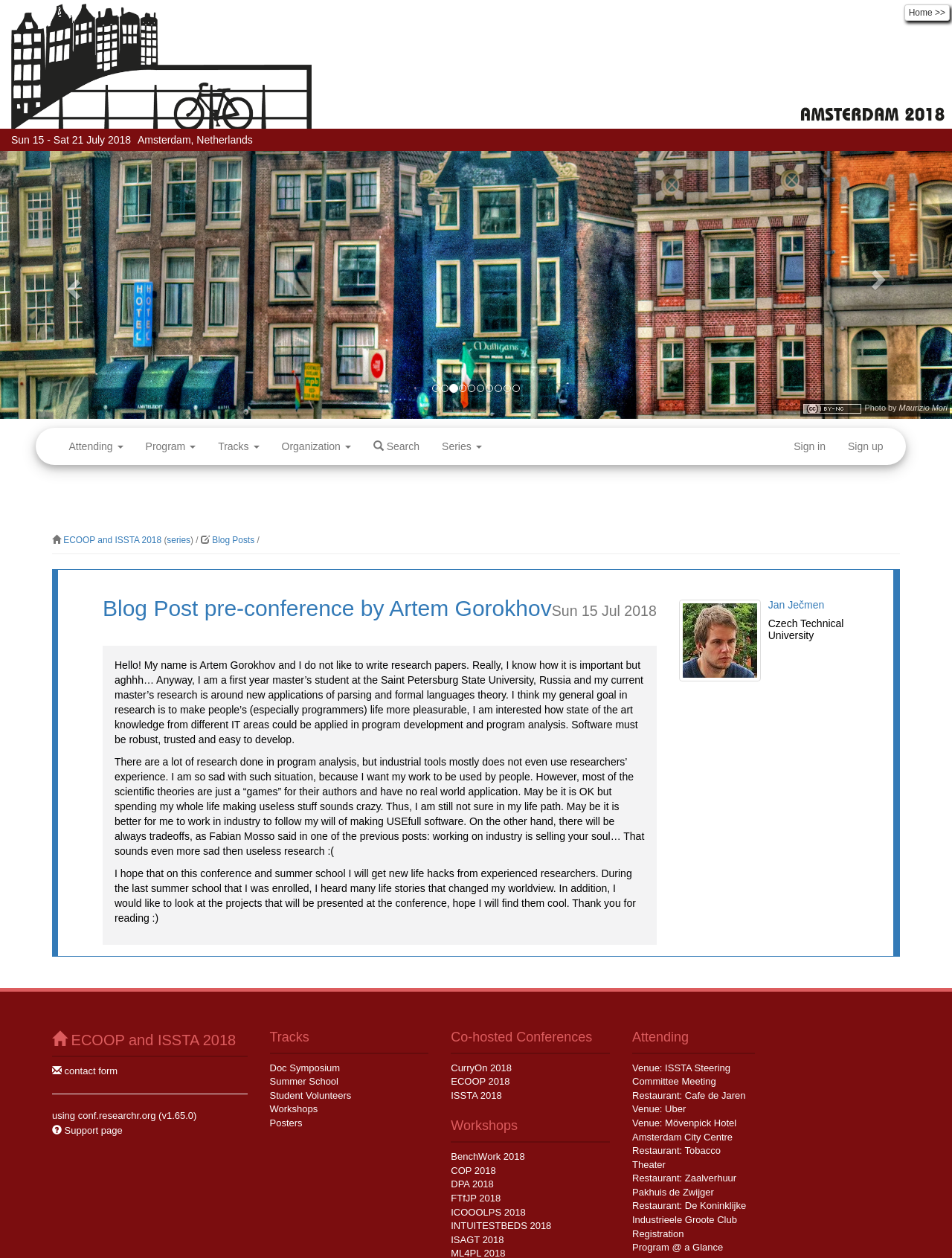Determine the bounding box coordinates of the region I should click to achieve the following instruction: "view blog posts". Ensure the bounding box coordinates are four float numbers between 0 and 1, i.e., [left, top, right, bottom].

[0.223, 0.425, 0.267, 0.433]